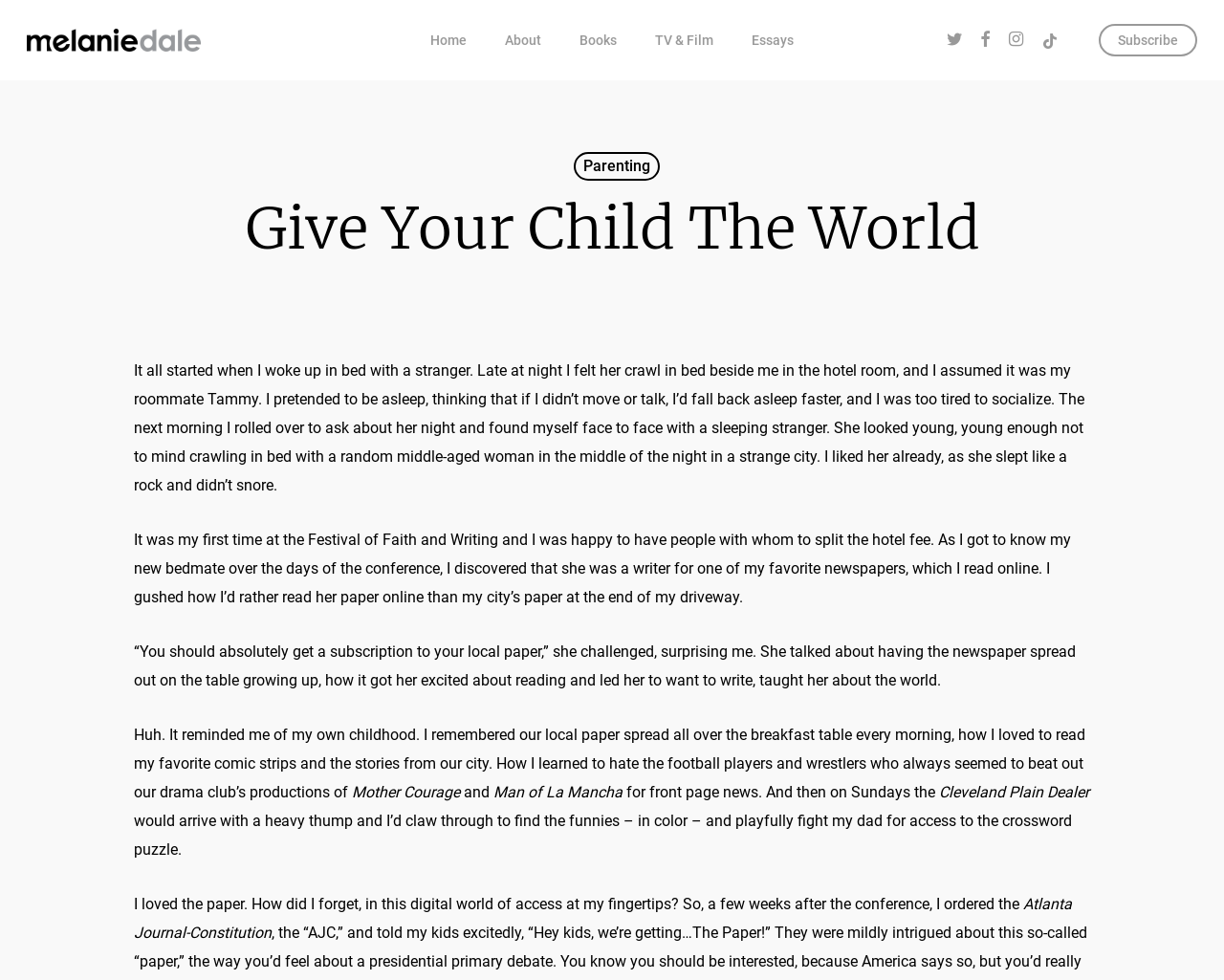Provide a thorough and detailed response to the question by examining the image: 
What is the title of the first article?

The title of the first article is 'Give Your Child The World', which can be found in the heading element at the top of the webpage, below the navigation menu.